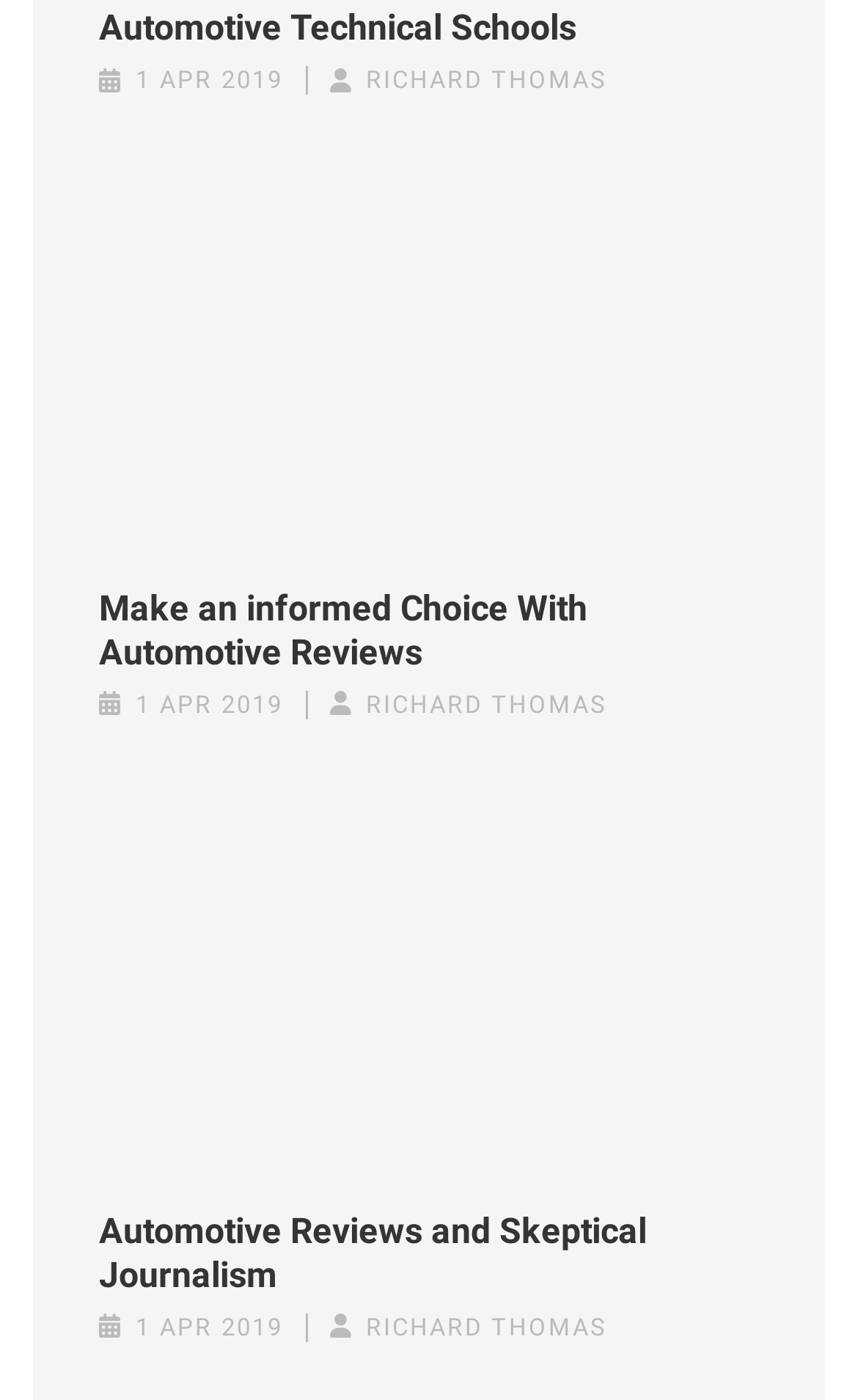Please locate the clickable area by providing the bounding box coordinates to follow this instruction: "Check the date '1 APR 2019'".

[0.158, 0.493, 0.33, 0.513]